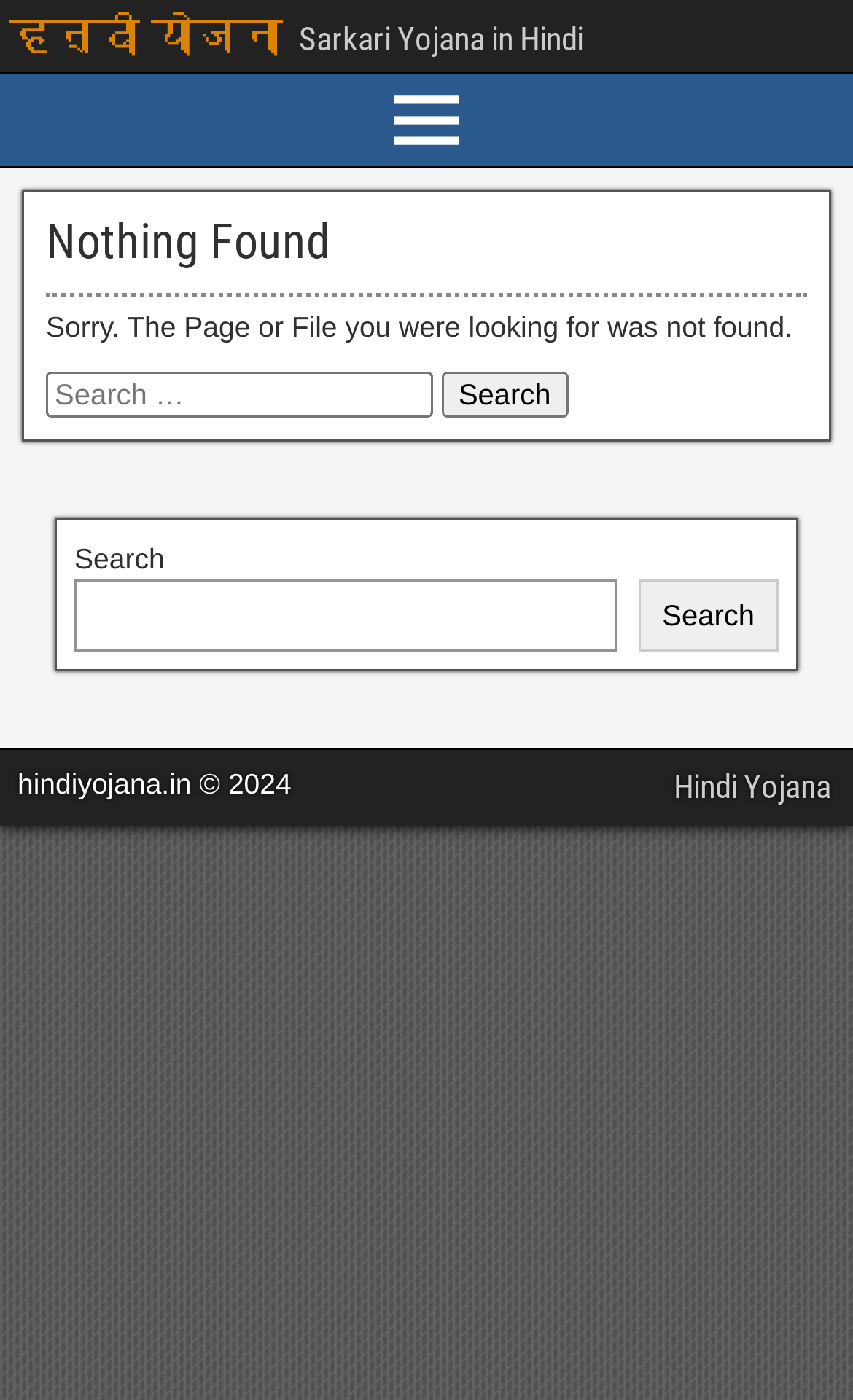What is the name of the website?
Answer with a single word or short phrase according to what you see in the image.

Hindi Yojana